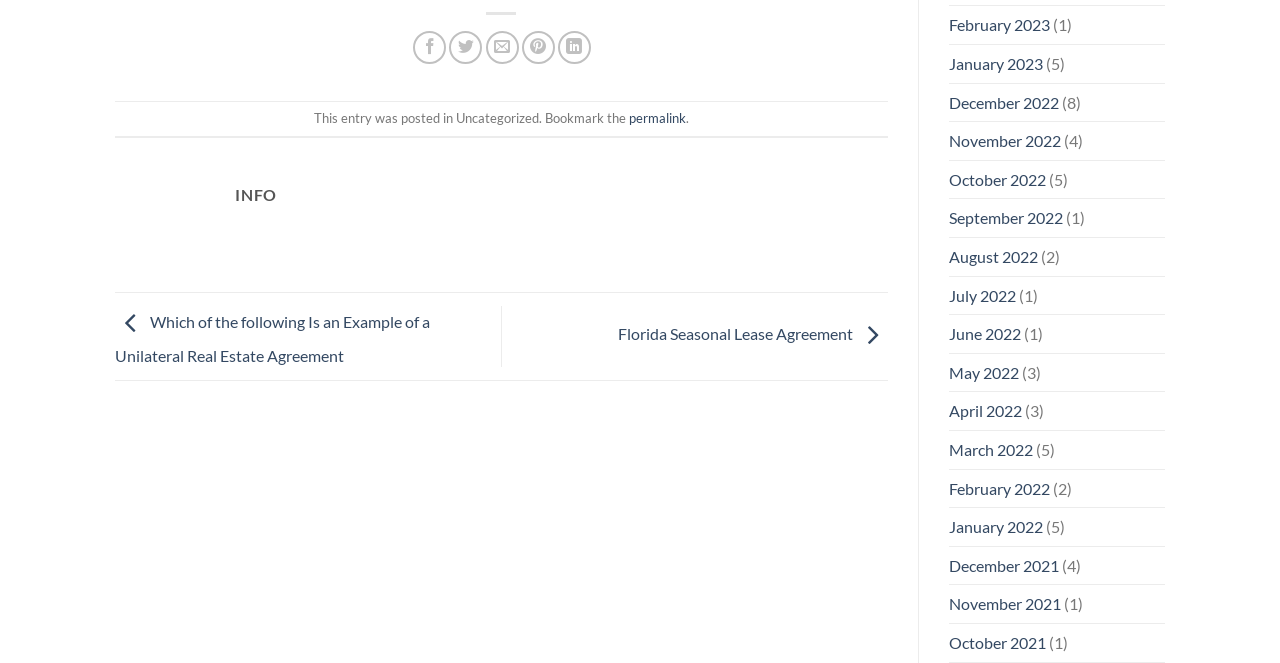Determine the bounding box coordinates of the clickable element to achieve the following action: 'Go to February 2023'. Provide the coordinates as four float values between 0 and 1, formatted as [left, top, right, bottom].

[0.741, 0.01, 0.82, 0.066]